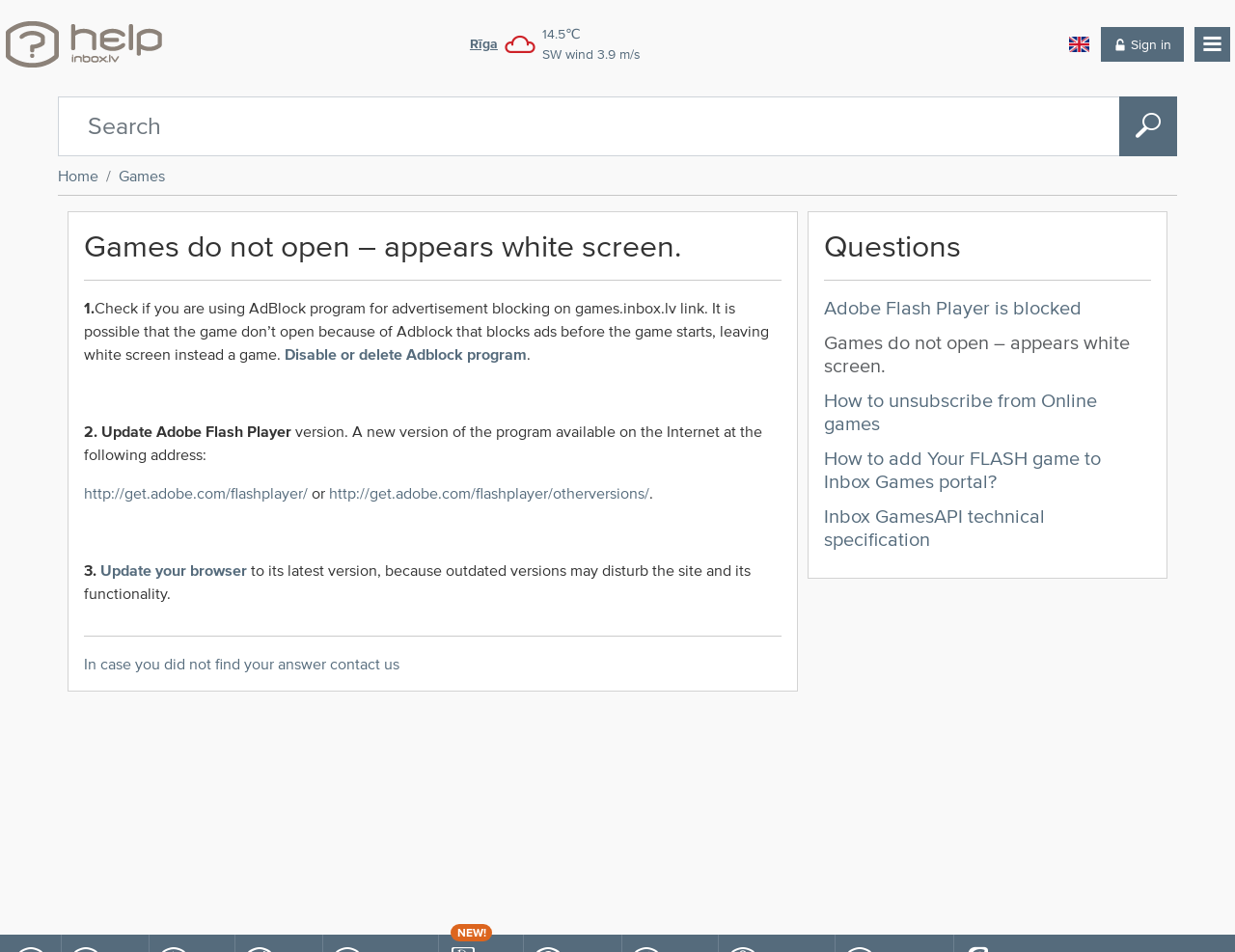What is the issue described on this page?
Please craft a detailed and exhaustive response to the question.

The issue described on this page is that games do not open and instead, a white screen appears. This is the main problem that the page is trying to help users solve.